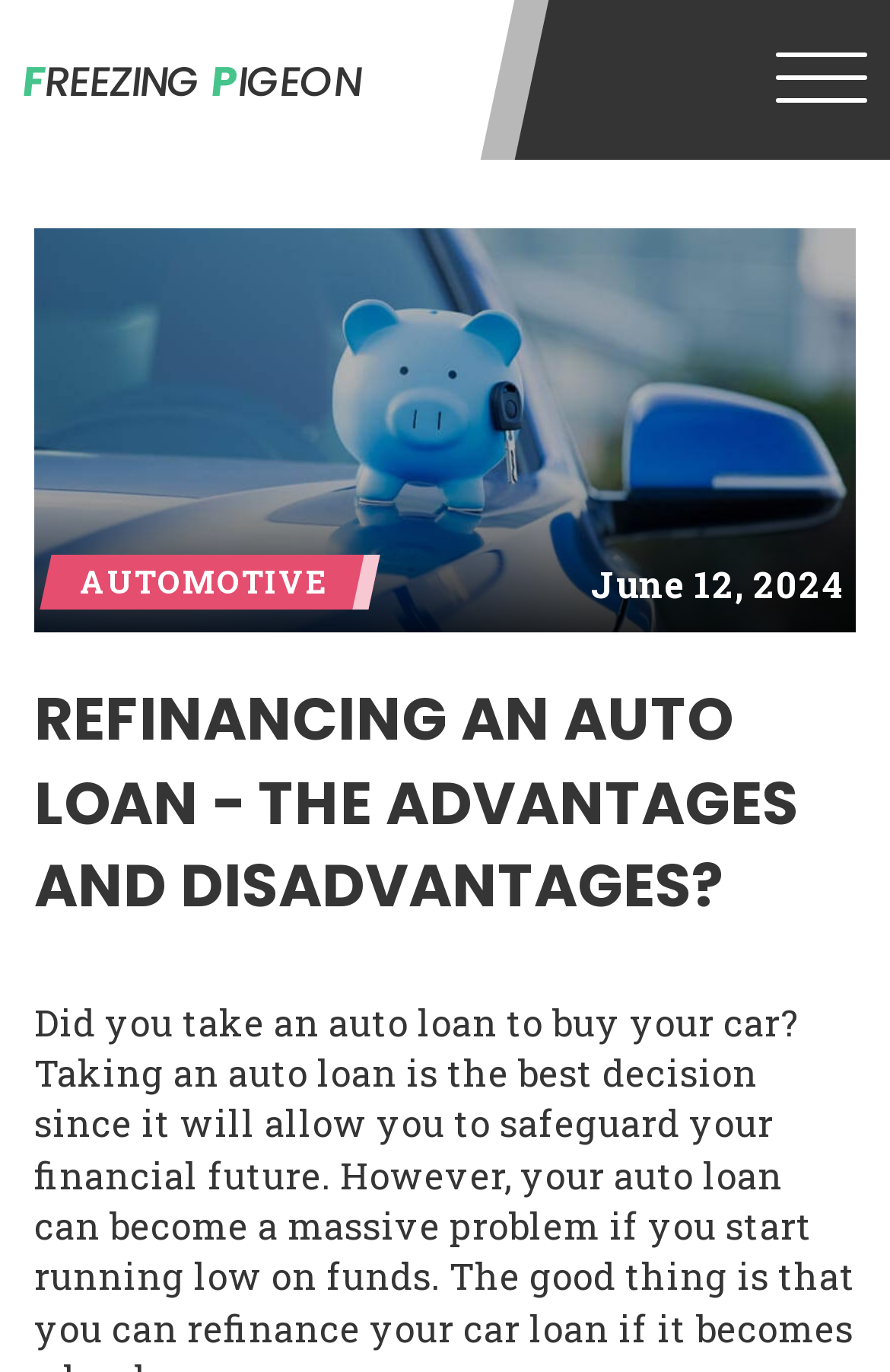Based on the visual content of the image, answer the question thoroughly: What is the category of the article?

I determined the category of the article by looking at the static text 'AUTOMOTIVE' located at the coordinates [0.09, 0.408, 0.364, 0.44] within the button element.